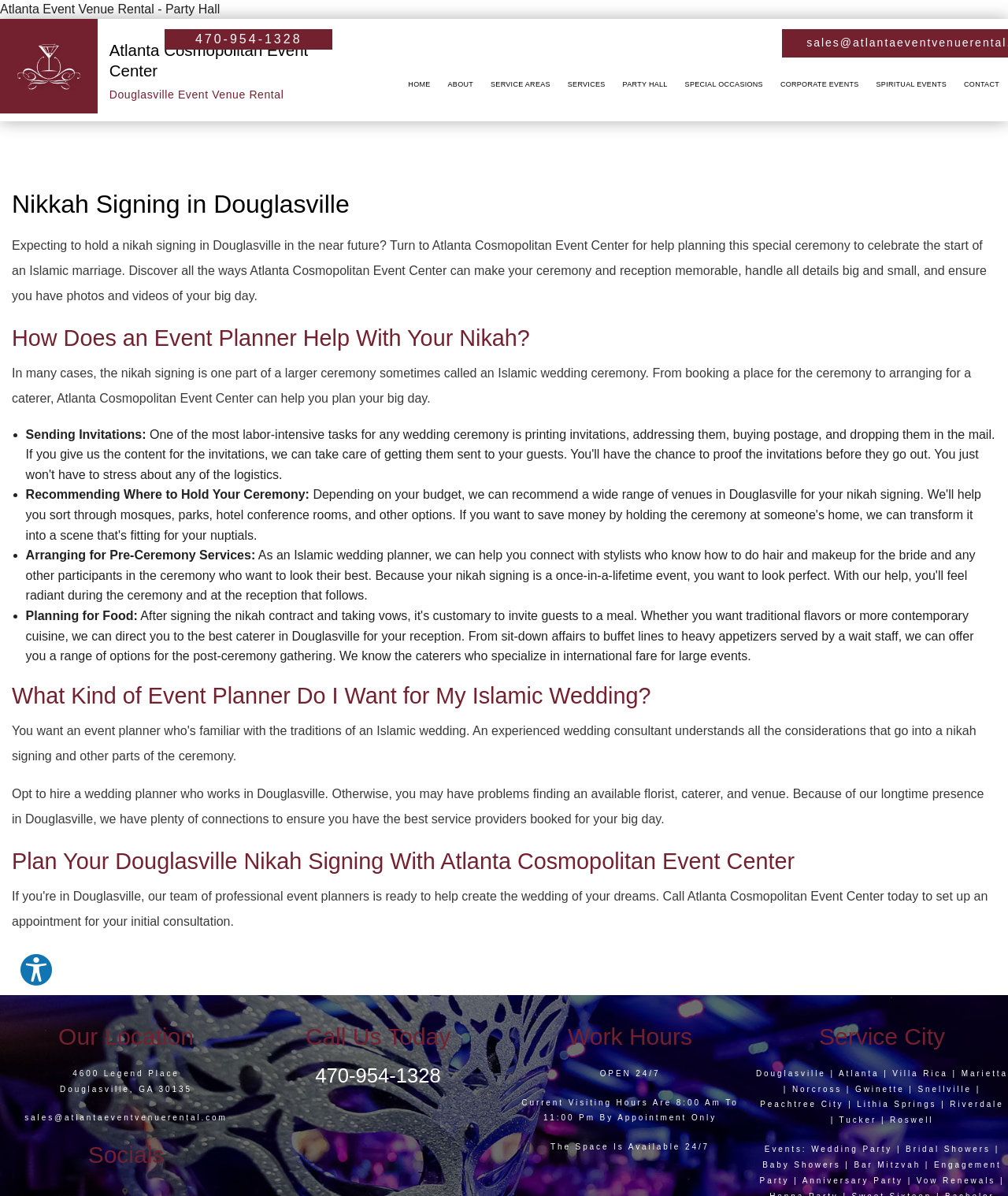Identify the coordinates of the bounding box for the element described below: "United Motors Co". Return the coordinates as four float numbers between 0 and 1: [left, top, right, bottom].

None